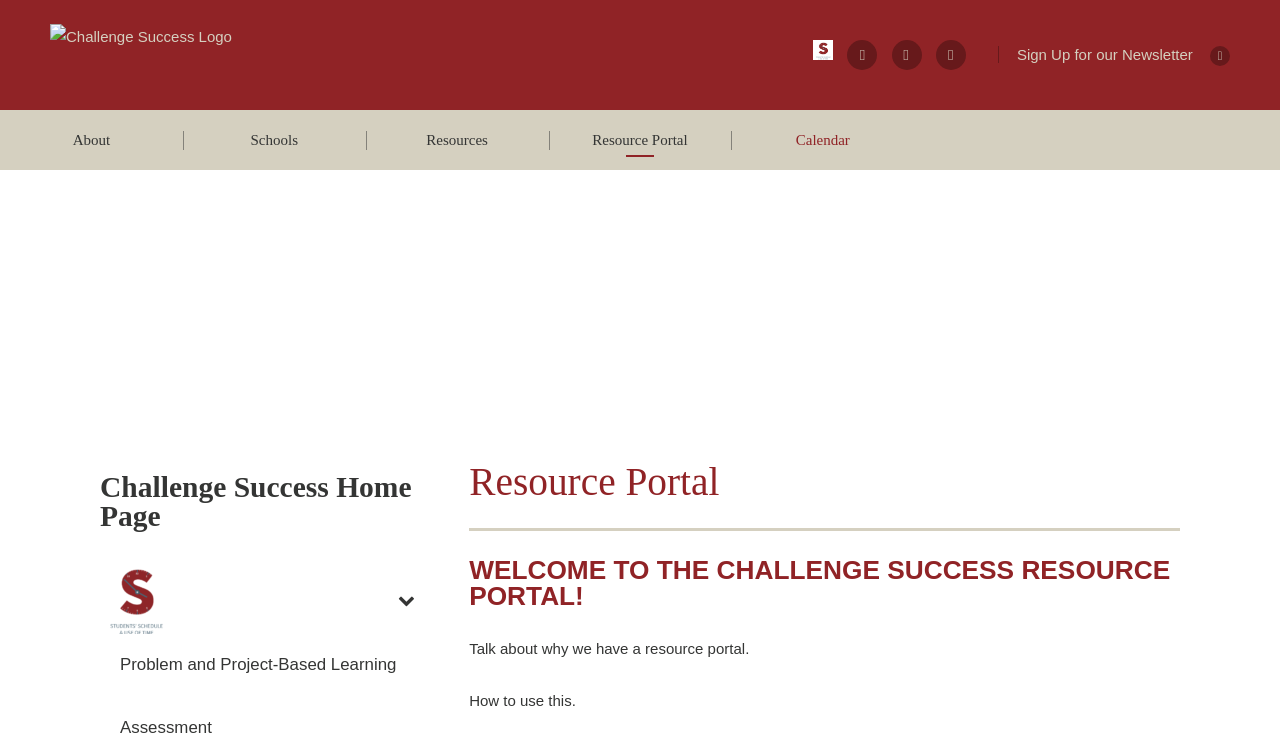Pinpoint the bounding box coordinates for the area that should be clicked to perform the following instruction: "Sign Up for the Newsletter".

[0.78, 0.062, 0.961, 0.084]